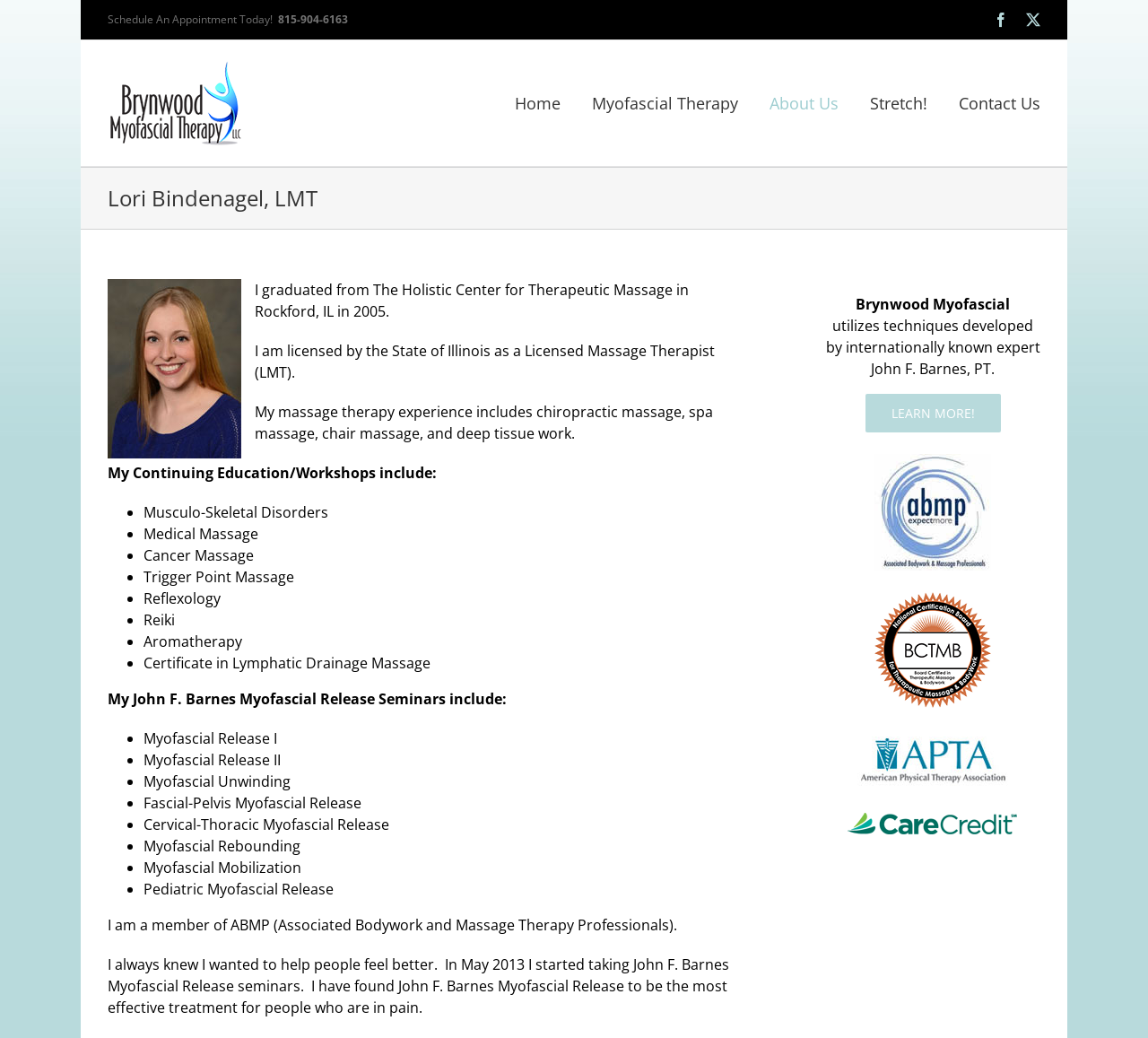Please study the image and answer the question comprehensively:
How many types of massage therapy experience does Lori Bindenagel have?

Lori Bindenagel's bio mentions that she has experience in chiropractic massage, spa massage, chair massage, and deep tissue work, which are four types of massage therapy.